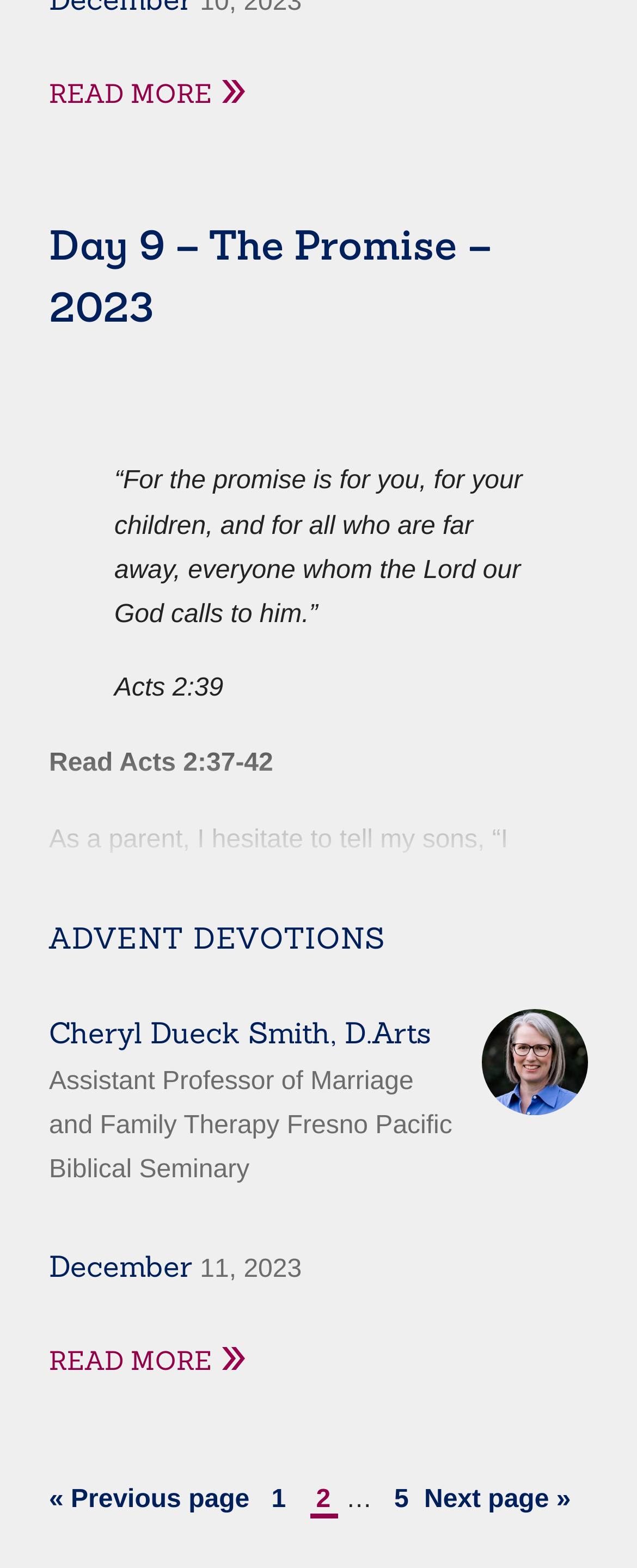How many pages of devotions are there?
Look at the image and construct a detailed response to the question.

The webpage has a pagination section at the bottom, with links to previous and next pages, as well as numbered links to specific pages, indicating that there are at least 5 pages of devotions.